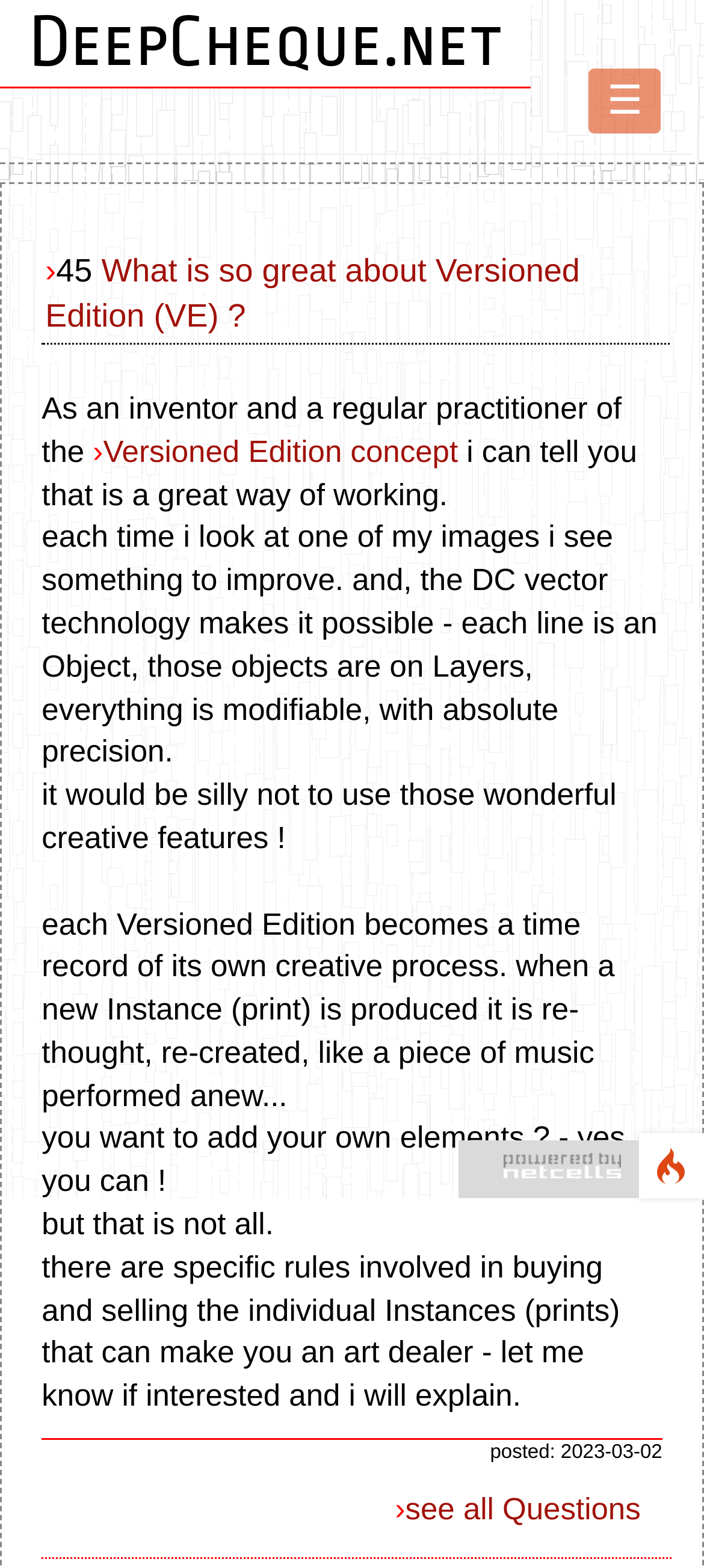Respond to the following query with just one word or a short phrase: 
What is the purpose of the '☰' button?

Unknown